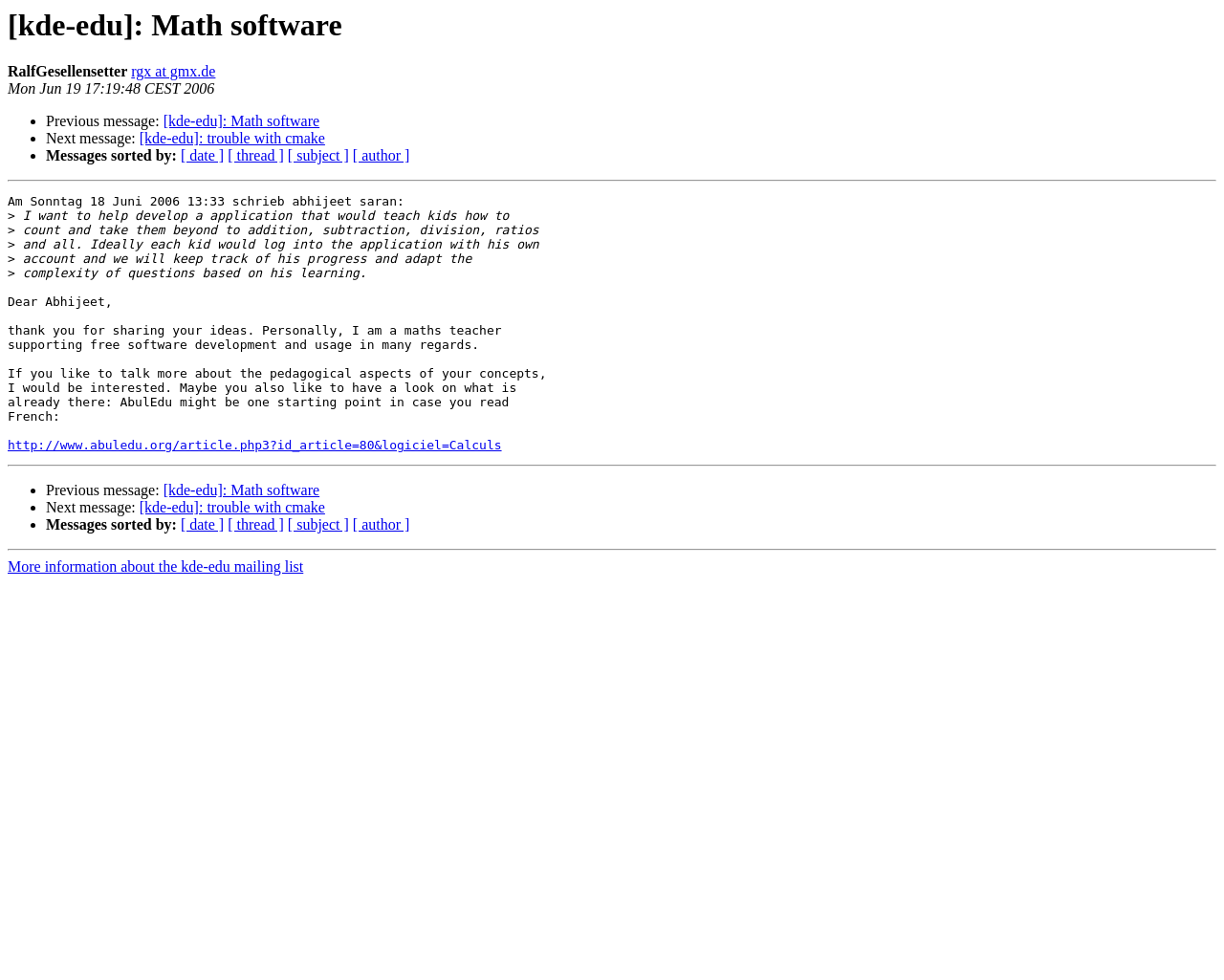Please answer the following question using a single word or phrase: 
What is the name of the website mentioned in the message?

AbulEdu